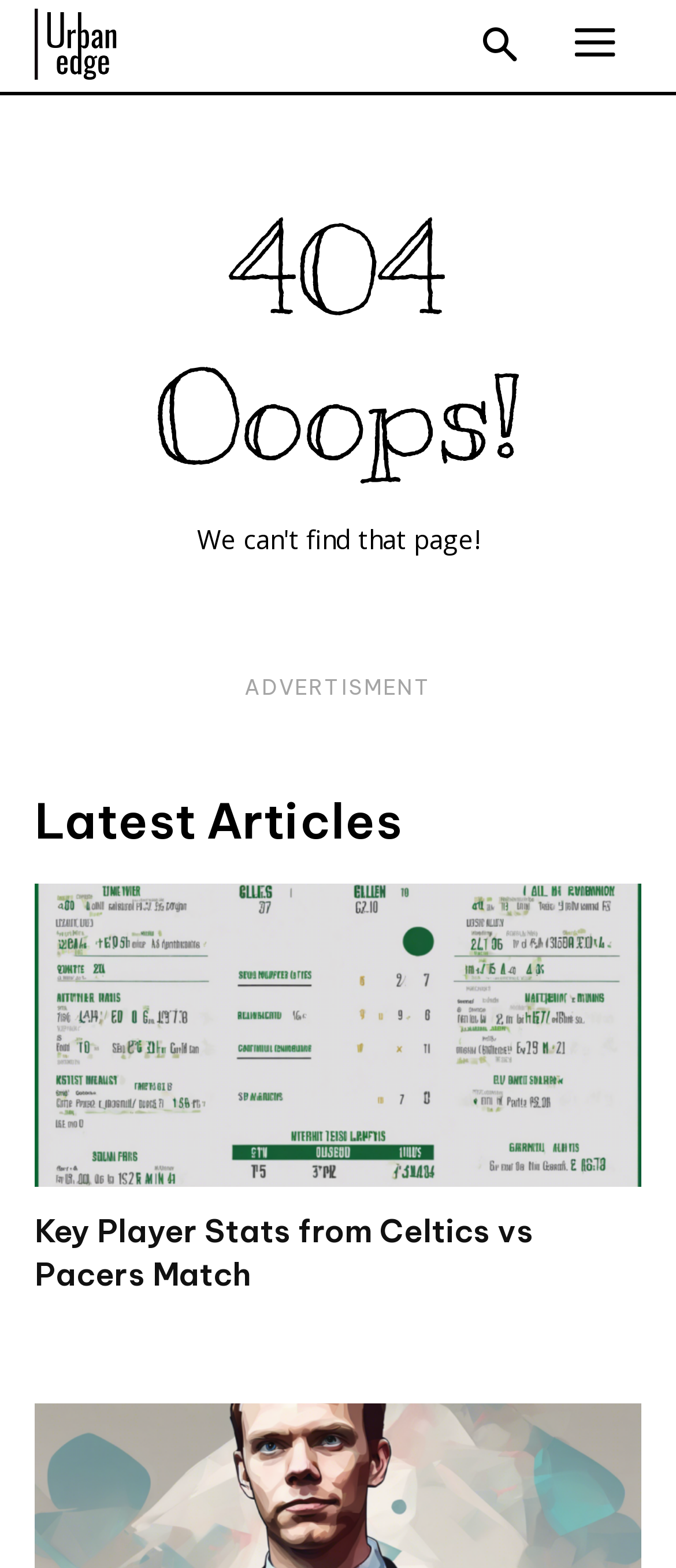Please answer the following question using a single word or phrase: 
What is the topic of the latest article?

Celtics vs Pacers Match